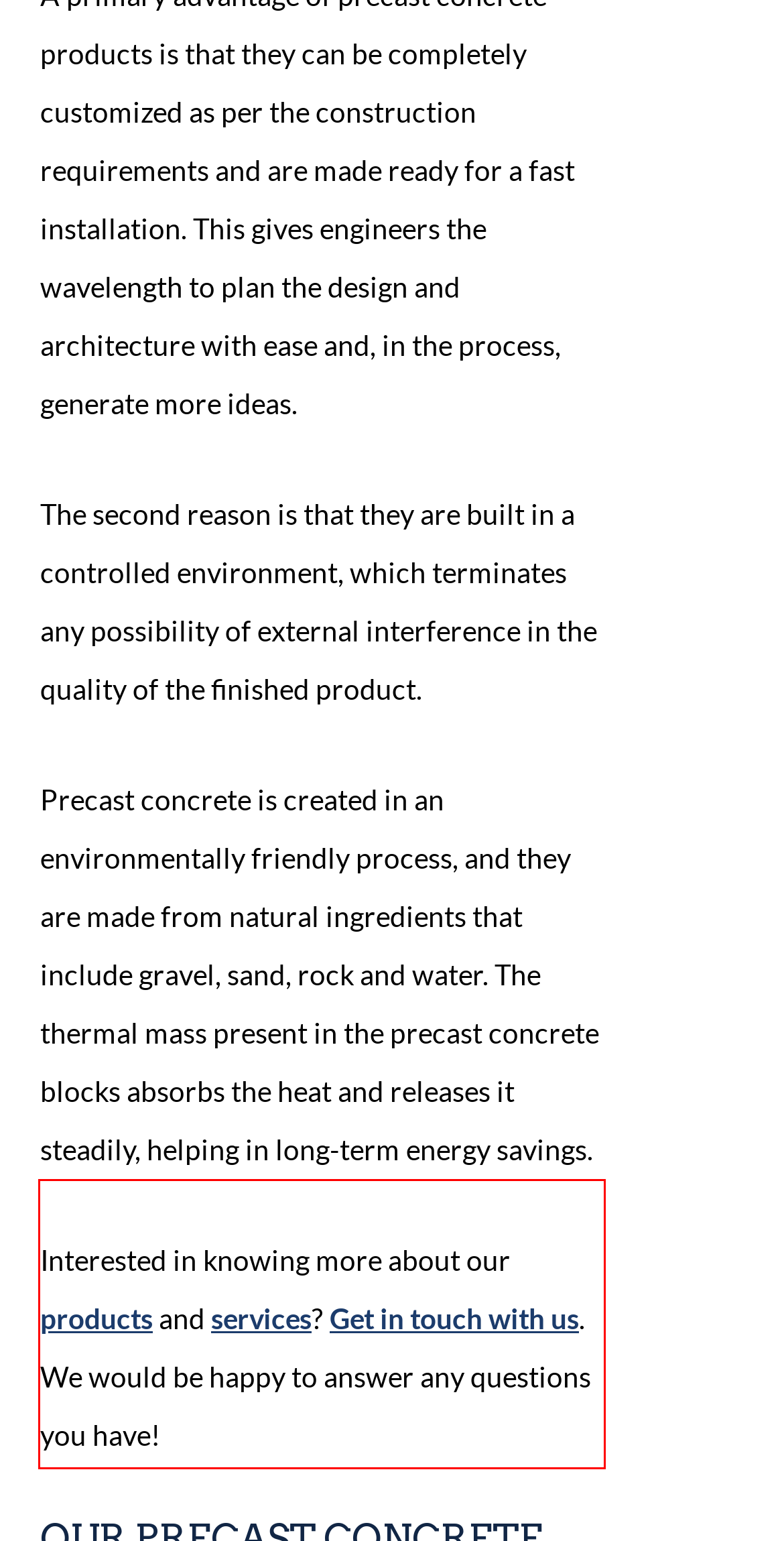You are presented with a webpage screenshot featuring a red bounding box. Perform OCR on the text inside the red bounding box and extract the content.

Interested in knowing more about our products and services? Get in touch with us. We would be happy to answer any questions you have!